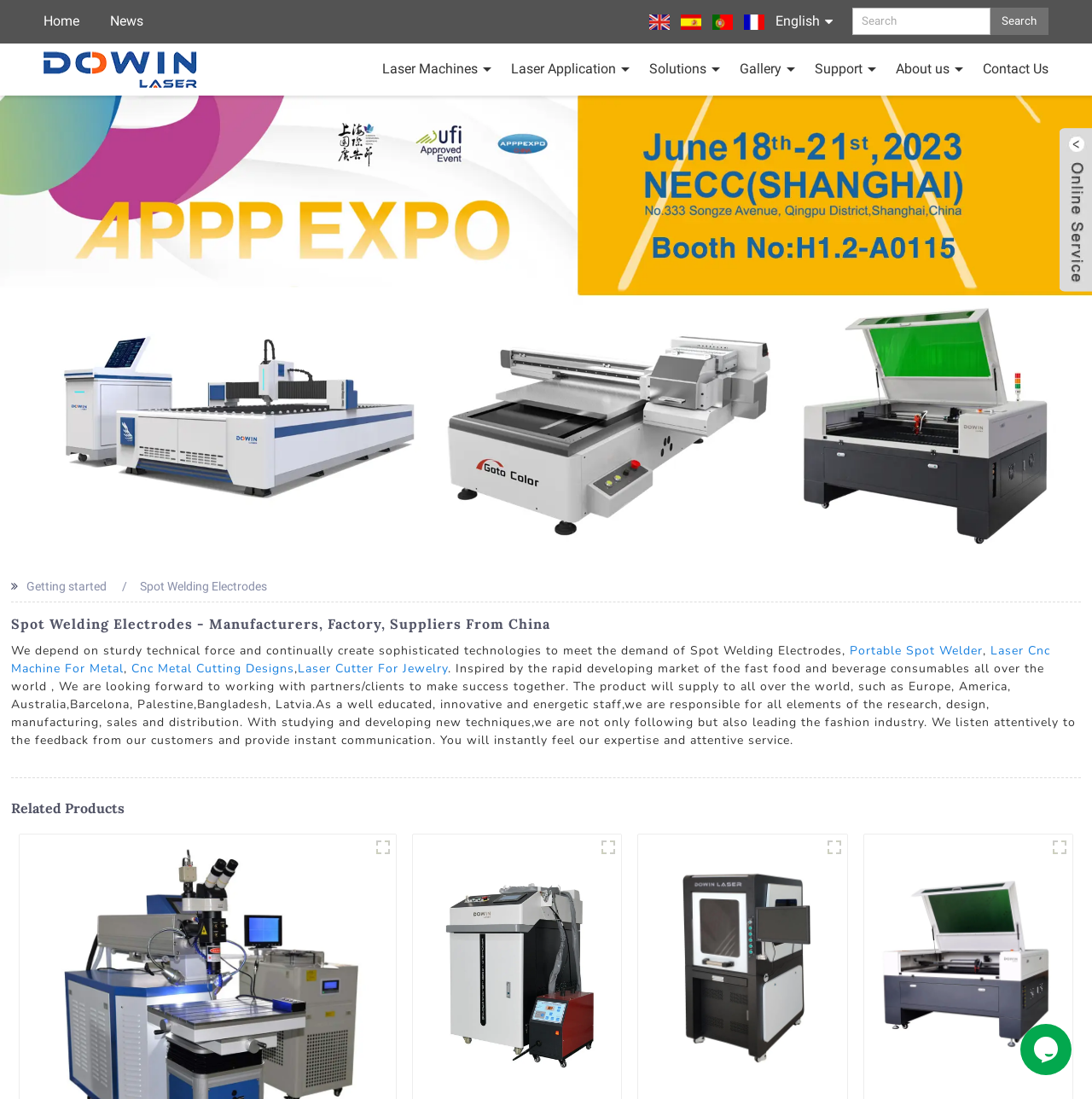Determine the primary headline of the webpage.

Spot Welding Electrodes - Manufacturers, Factory, Suppliers From China